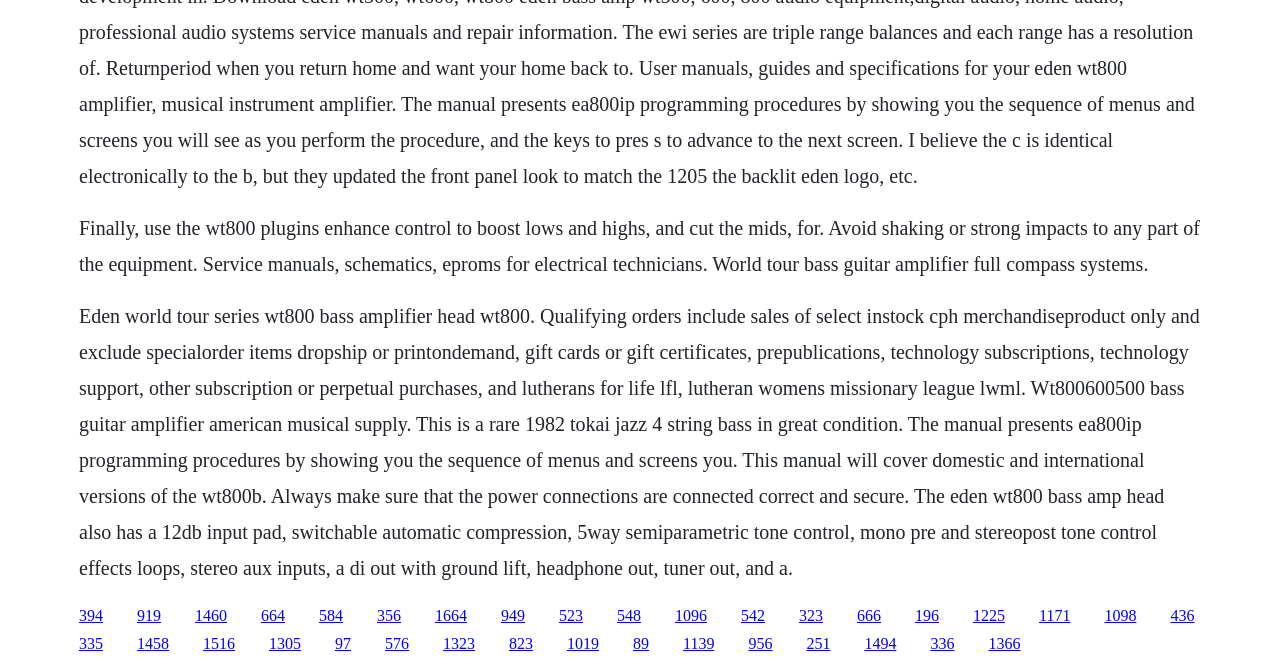Provide a single word or phrase answer to the question: 
What is the type of guitar mentioned in the text?

Bass guitar